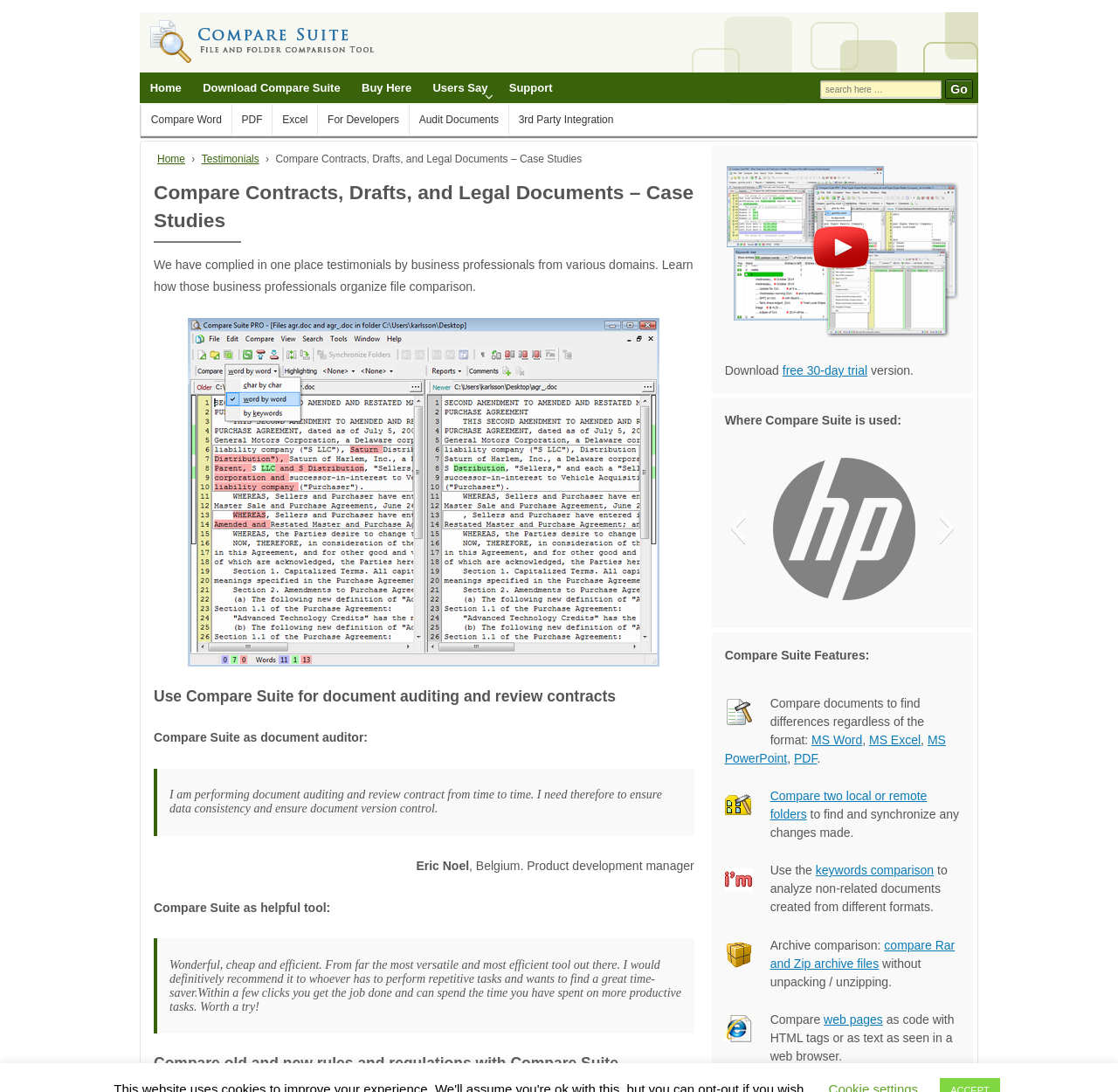Please locate the bounding box coordinates of the element that should be clicked to achieve the given instruction: "Go to the 'Testimonials' page".

[0.18, 0.14, 0.232, 0.151]